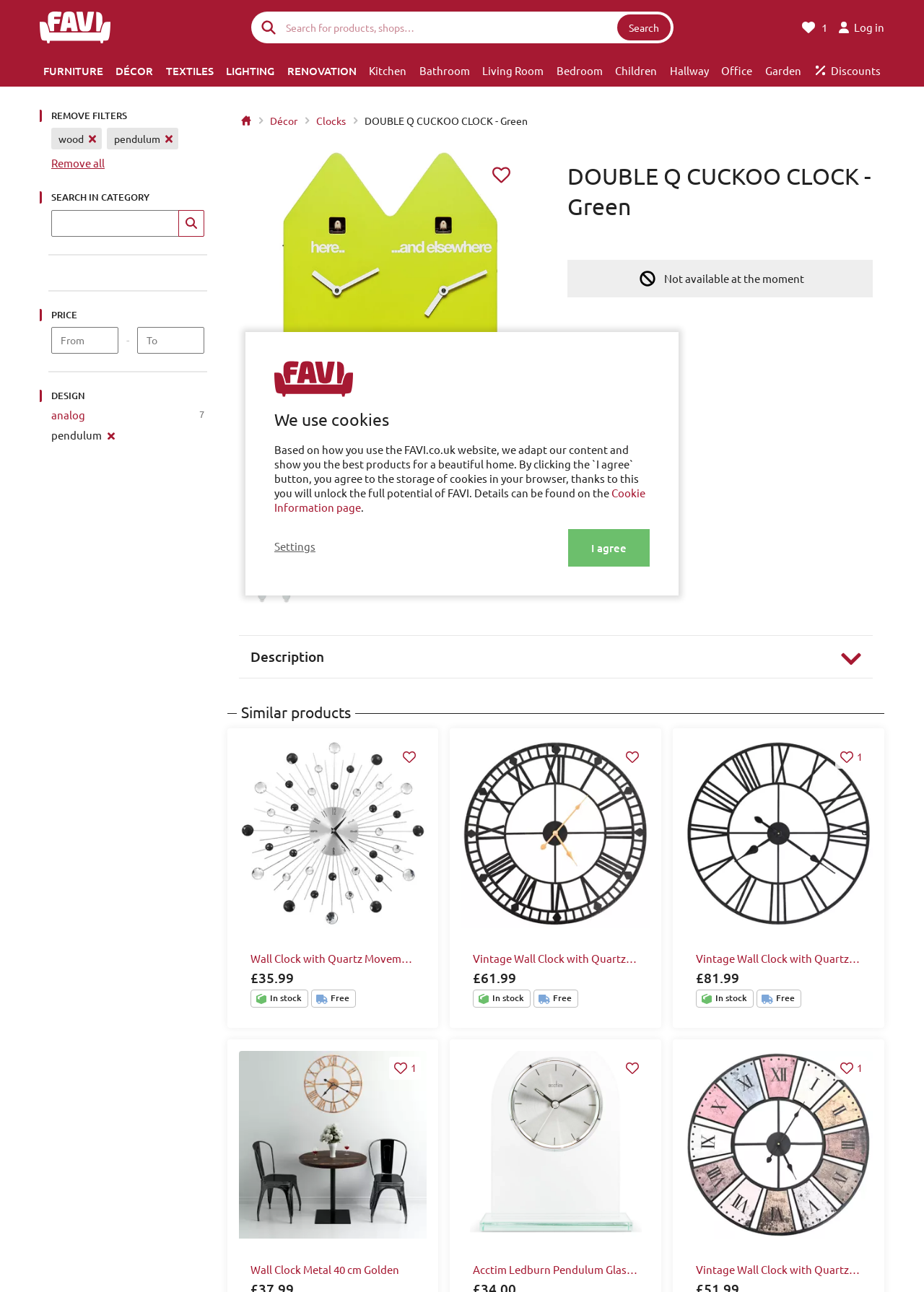Give a detailed explanation of the elements present on the webpage.

This webpage is a product page for a furniture and home decor search engine. At the top, there is a navigation menu with various categories such as "FURNITURE", "DÉCOR", "TEXTILES", and more. Below the navigation menu, there is a search bar where users can input keywords to search for products.

On the left side of the page, there is a filter section with options to refine search results by price, design, and category. There are also links to remove filters and search within a specific category.

The main content of the page is dedicated to a product, "DOUBLE Q CUCKOO CLOCK - Green", which is displayed with multiple images. There is a heading with the product name, followed by a description and a "Not available at the moment" notice. Below the product description, there is a section with similar products, each displayed with an image, product name, price, and availability information.

The similar products section is divided into three columns, with each column containing a product. The products are "Wall Clock with Quartz Movement Modern Design 50 cm", "Vintage Wall Clock with Quartz Movement Metal 60 cm XXL", and "Vintage Wall Clock with Quartz Movement Metal 80 cm XXL". Each product has an "Add to favorites" link and a "Free" shipping notice.

At the top right corner of the page, there are links to log in and a main menu with a "1" indicator, suggesting that there is one item in the cart.